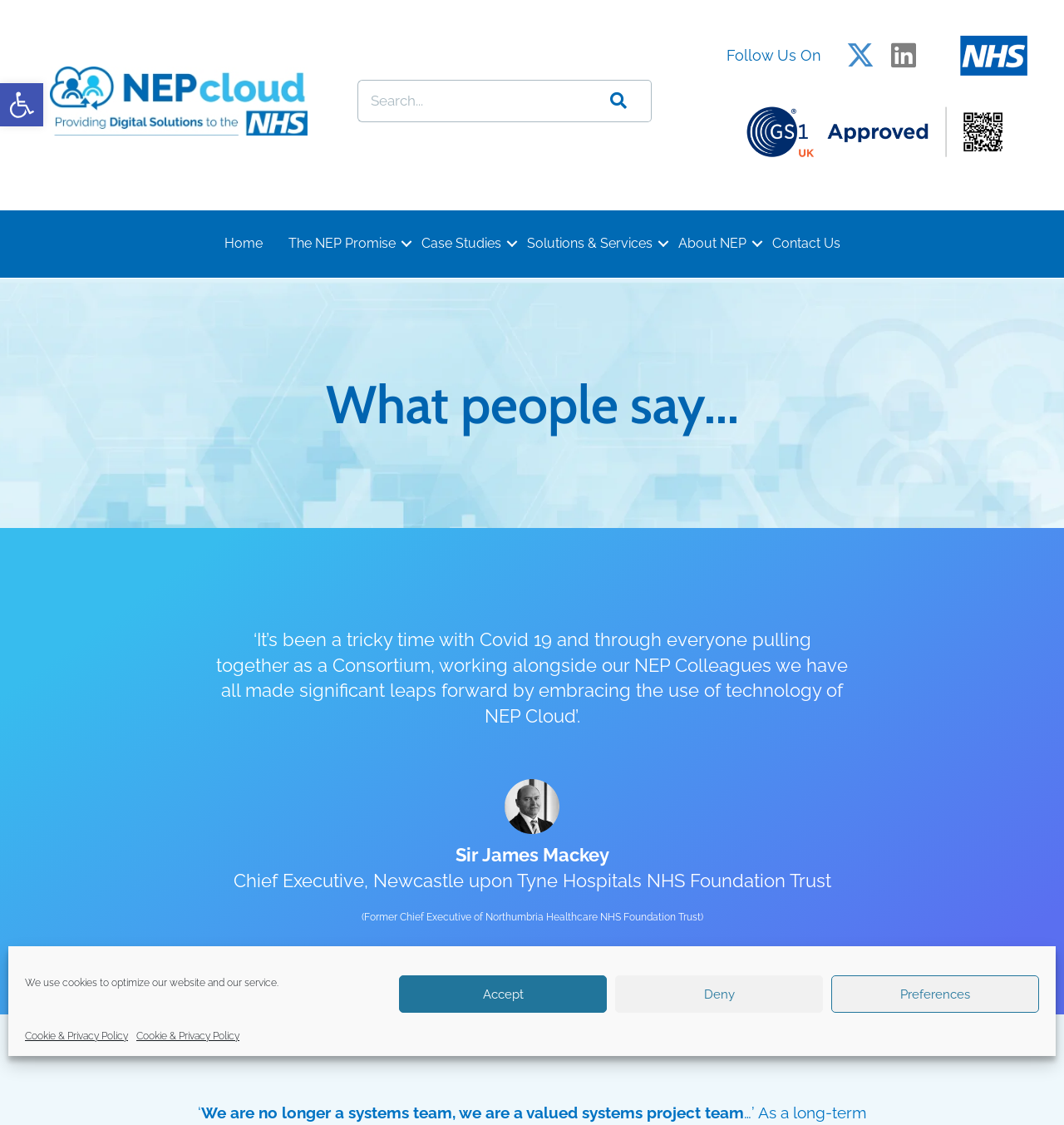Answer the question below in one word or phrase:
What is the purpose of the button at the bottom of the page?

Get in touch